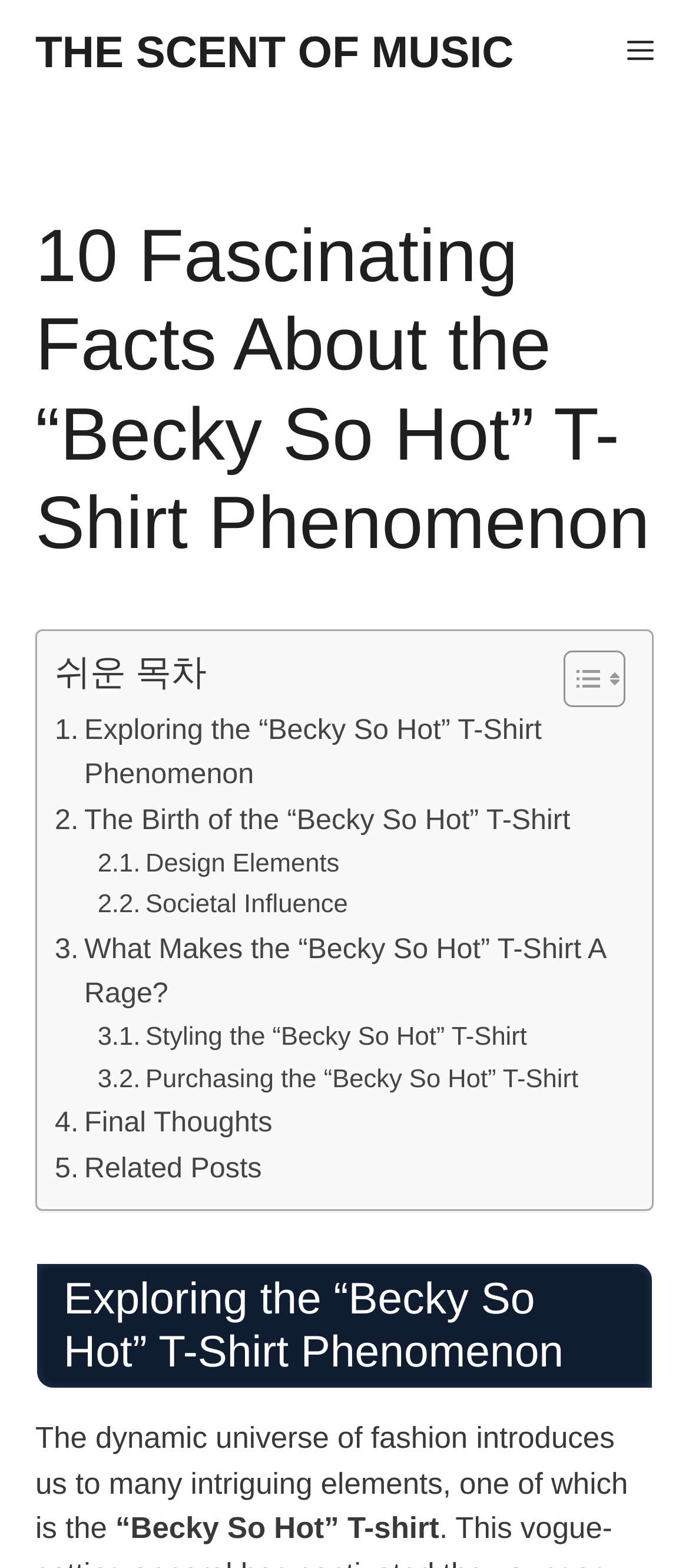What is the first topic in the table of content?
Based on the screenshot, provide your answer in one word or phrase.

Exploring the “Becky So Hot” T-Shirt Phenomenon